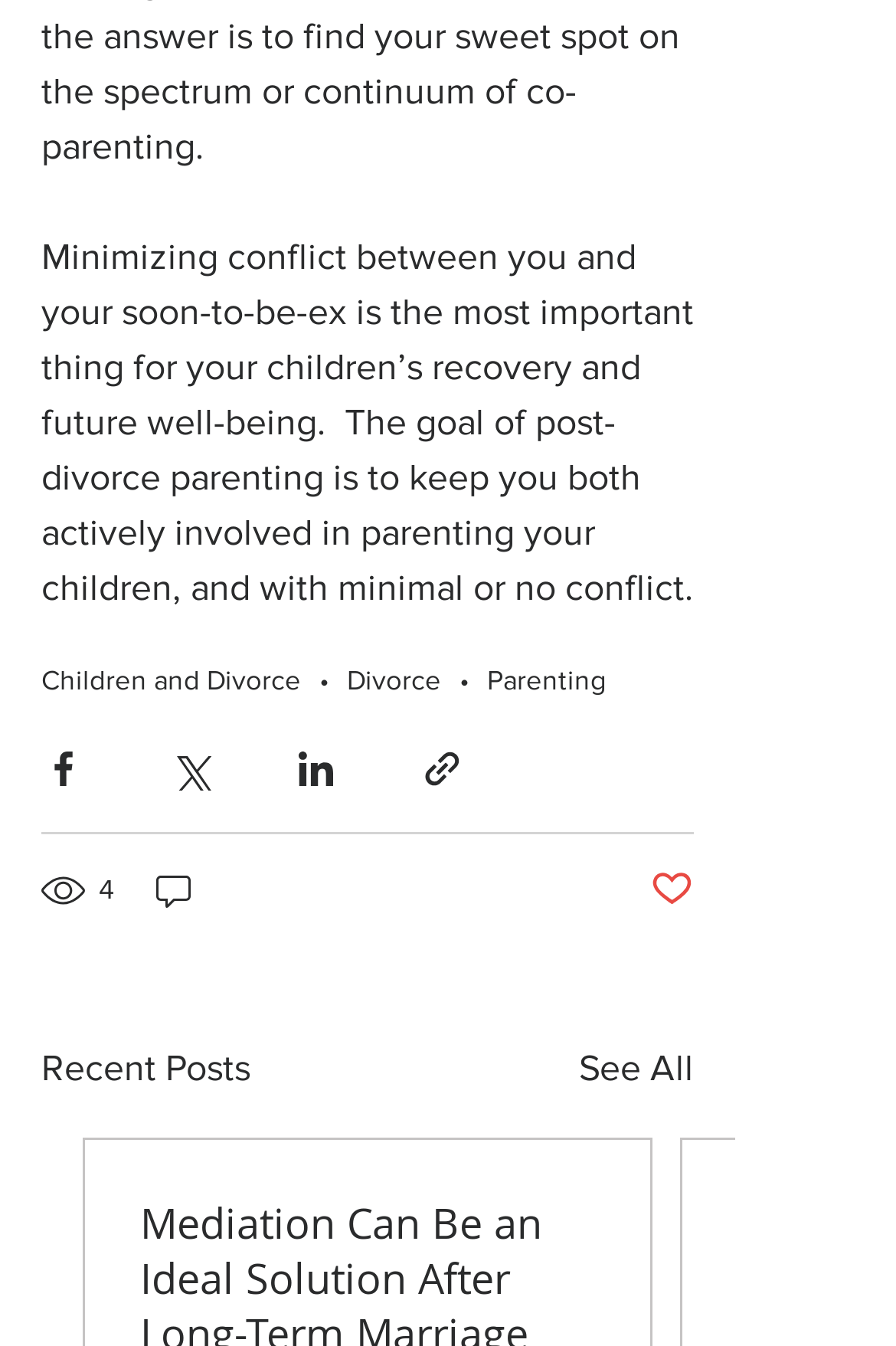Respond to the following query with just one word or a short phrase: 
What is the number of views for the current post?

4